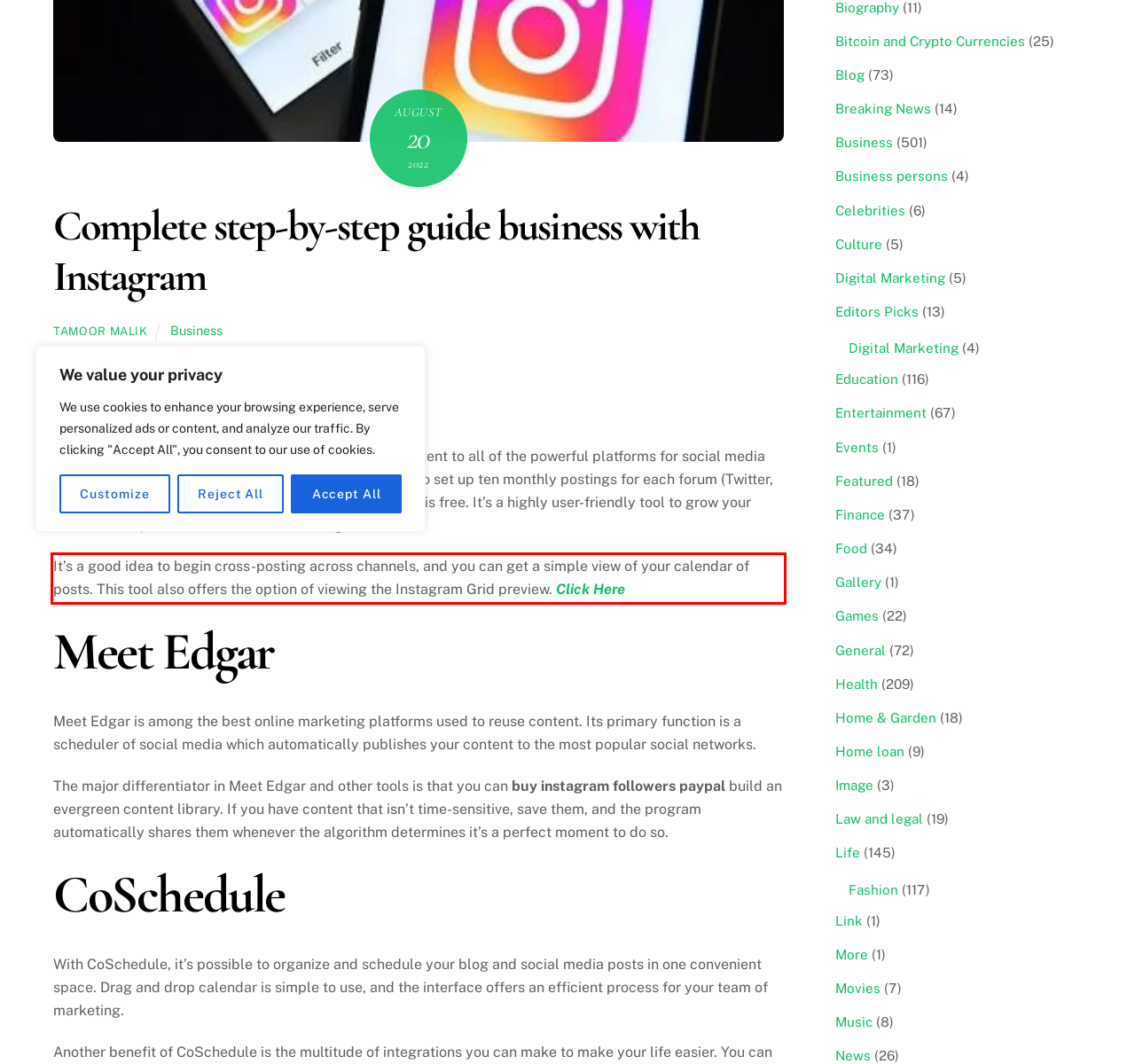Using the provided screenshot of a webpage, recognize the text inside the red rectangle bounding box by performing OCR.

It’s a good idea to begin cross-posting across channels, and you can get a simple view of your calendar of posts. This tool also offers the option of viewing the Instagram Grid preview. Click Here